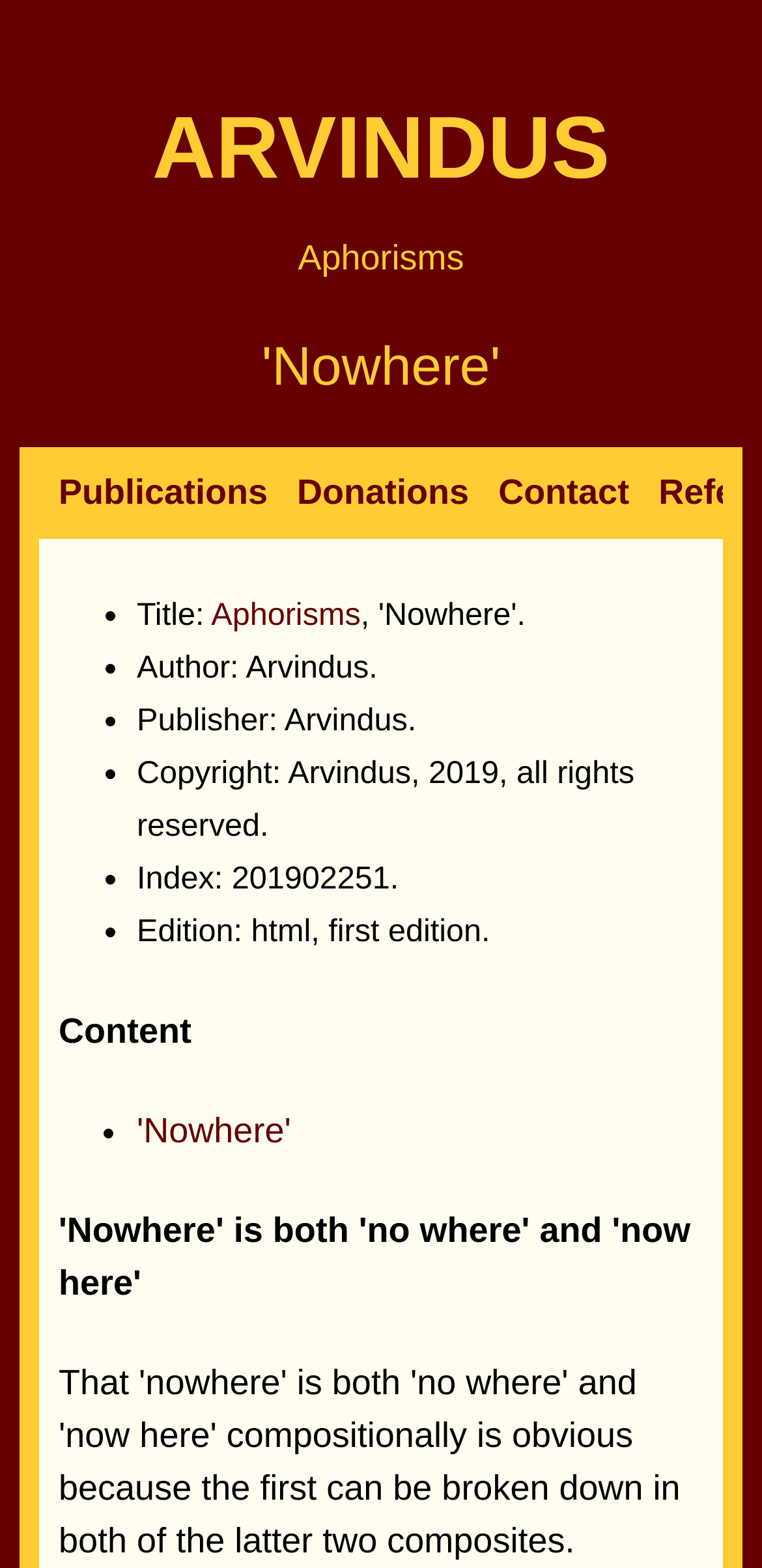Please identify the bounding box coordinates of the area that needs to be clicked to fulfill the following instruction: "check Publications."

[0.077, 0.301, 0.351, 0.326]